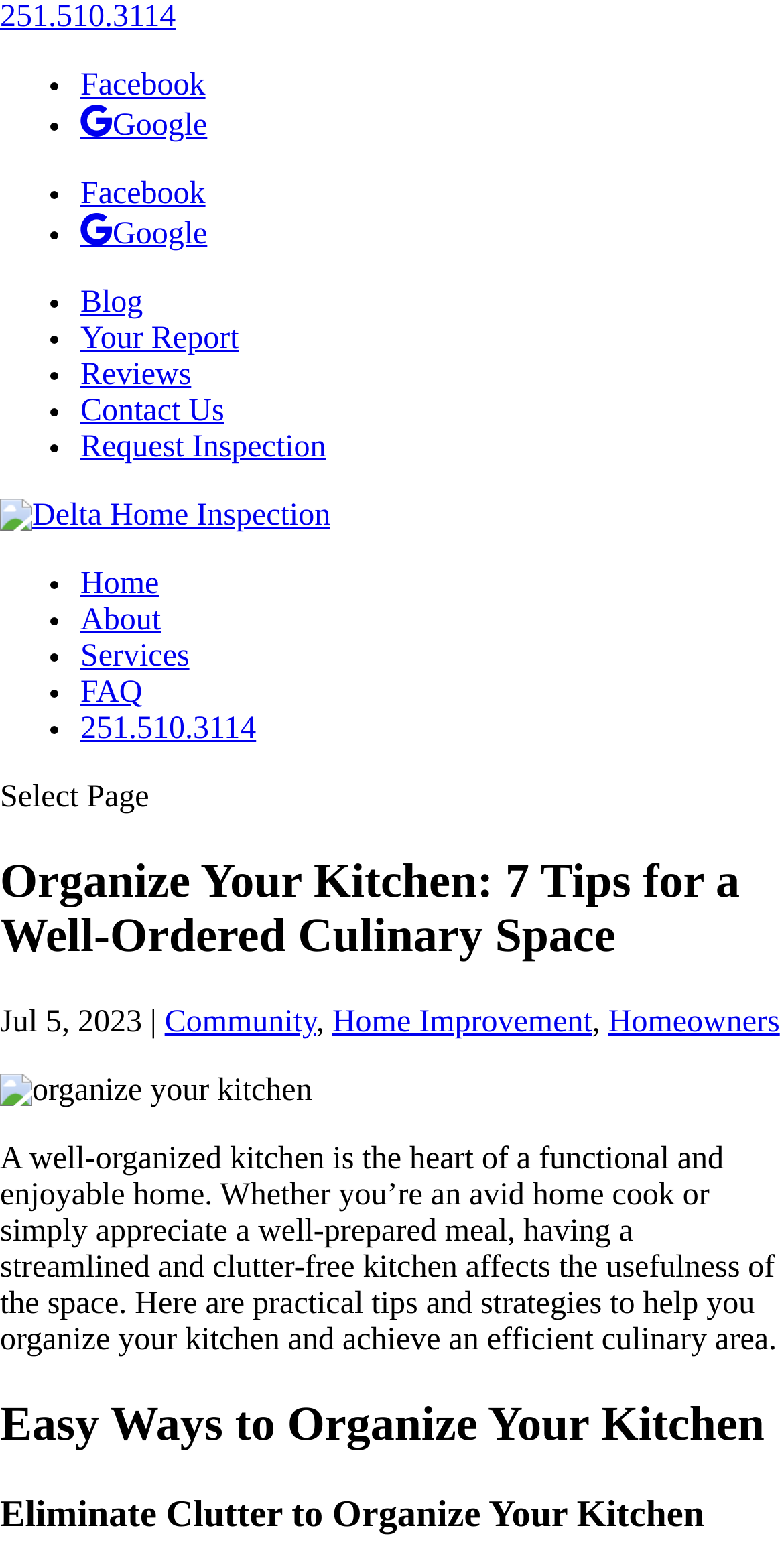Refer to the screenshot and give an in-depth answer to this question: How many categories are listed under 'Select Page'?

I counted the categories listed under 'Select Page' by looking at the list of links. I found seven categories, including 'Home', 'About', 'Services', 'FAQ', and others, which suggests that there are seven categories.